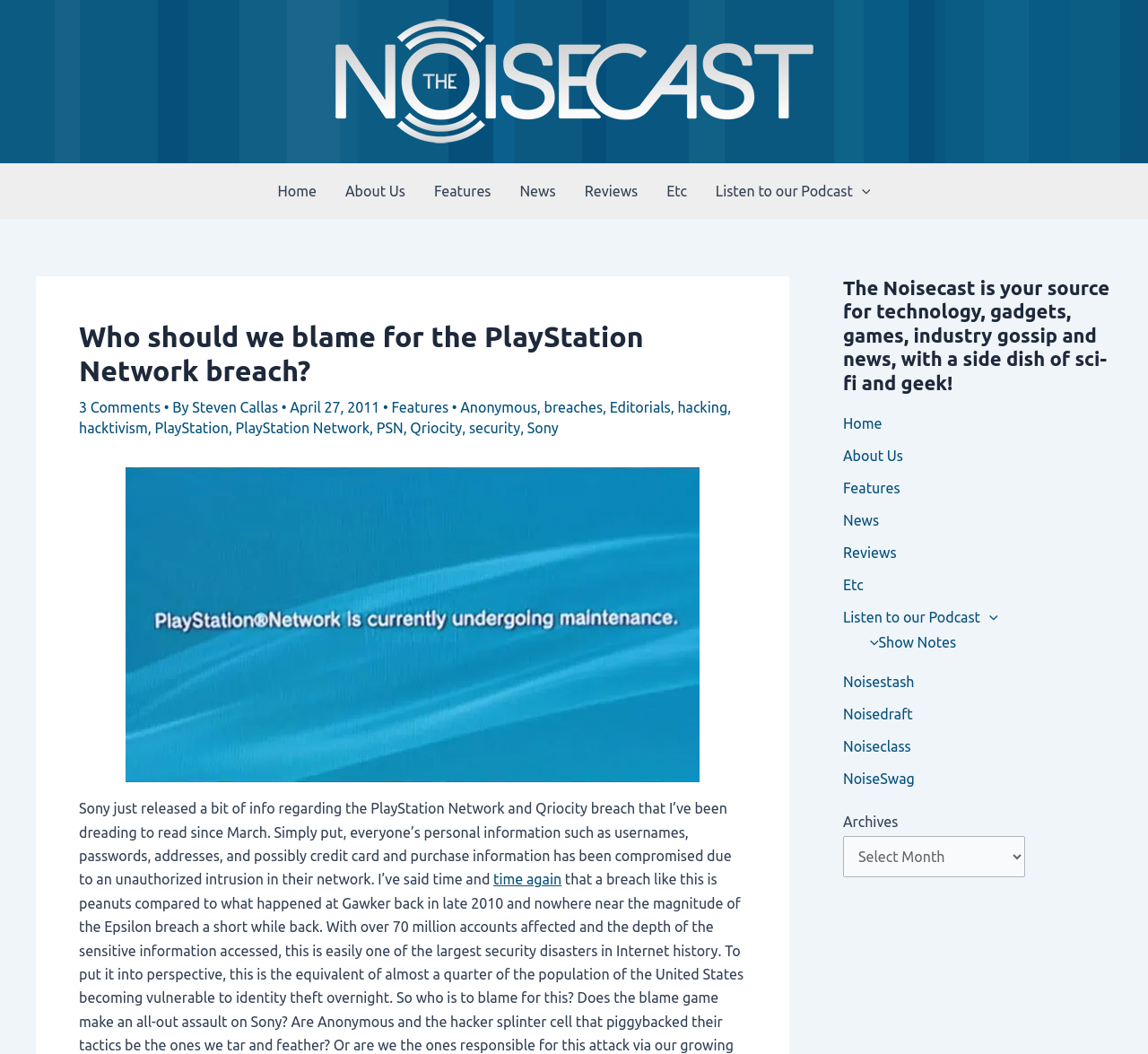Locate the bounding box coordinates of the element you need to click to accomplish the task described by this instruction: "Read the article 'Who should we blame for the PlayStation Network breach?'".

[0.069, 0.303, 0.65, 0.368]